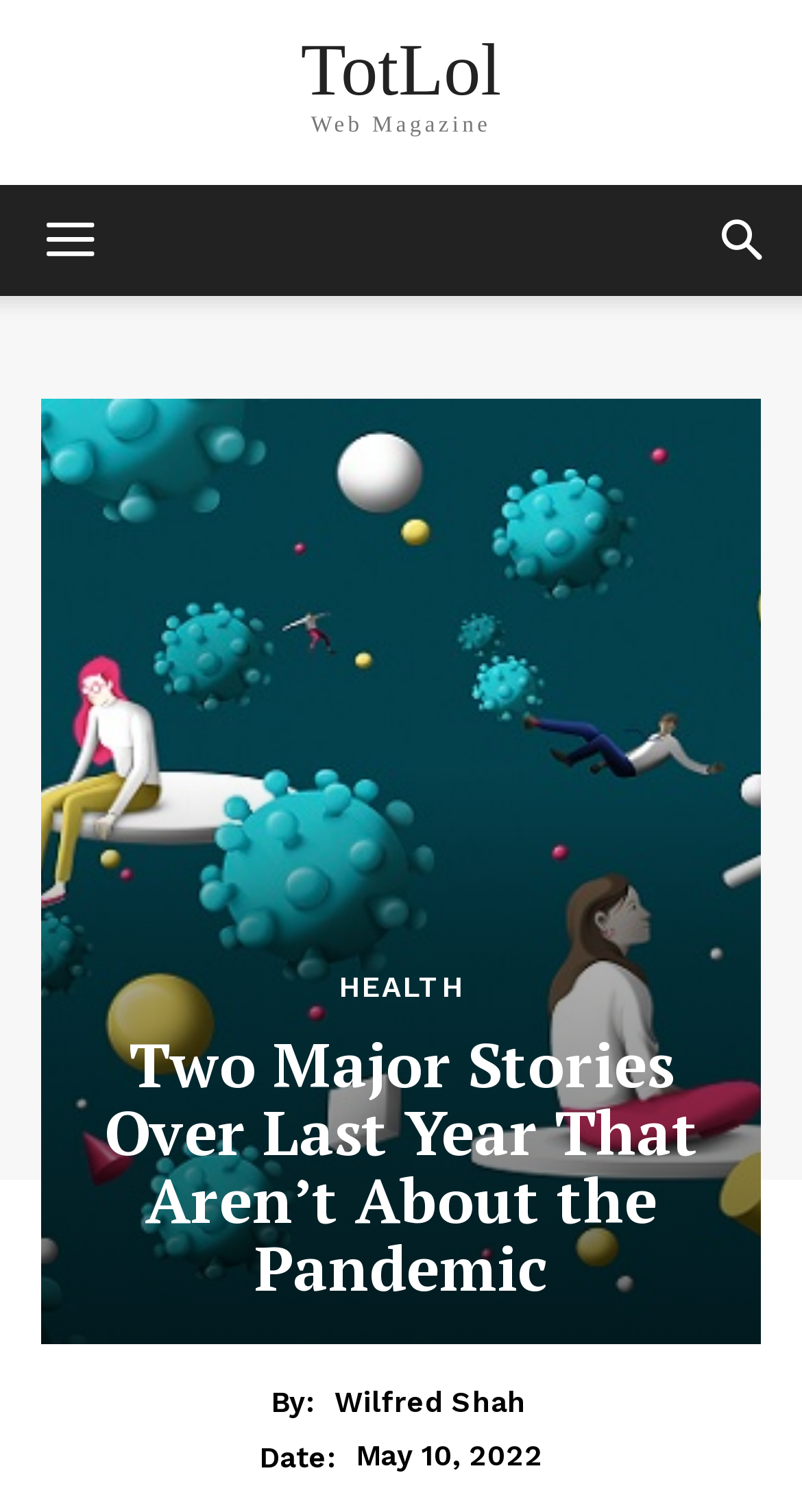Who is the author of the article?
By examining the image, provide a one-word or phrase answer.

Wilfred Shah